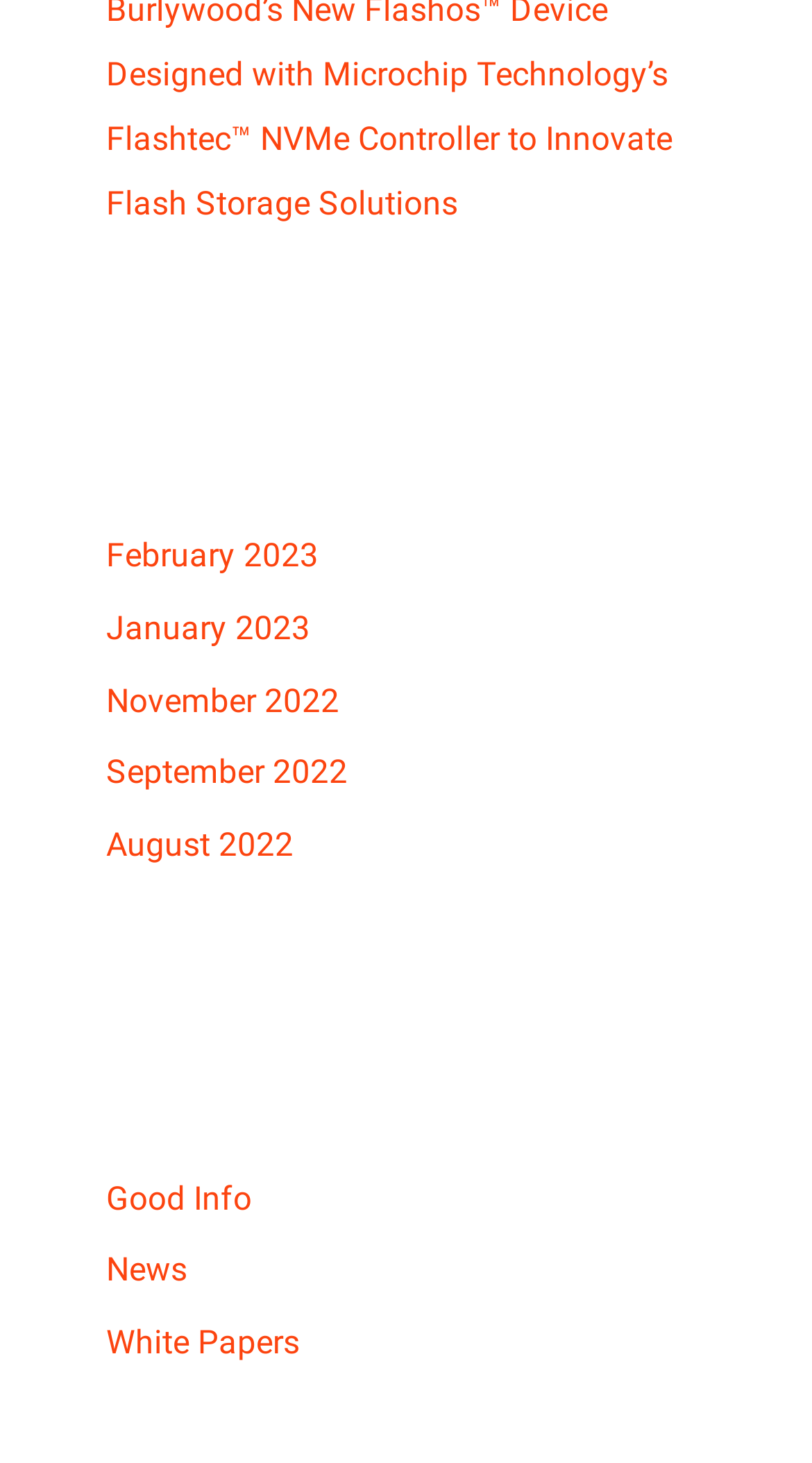Please determine the bounding box coordinates of the element to click on in order to accomplish the following task: "read News". Ensure the coordinates are four float numbers ranging from 0 to 1, i.e., [left, top, right, bottom].

[0.131, 0.856, 0.231, 0.882]